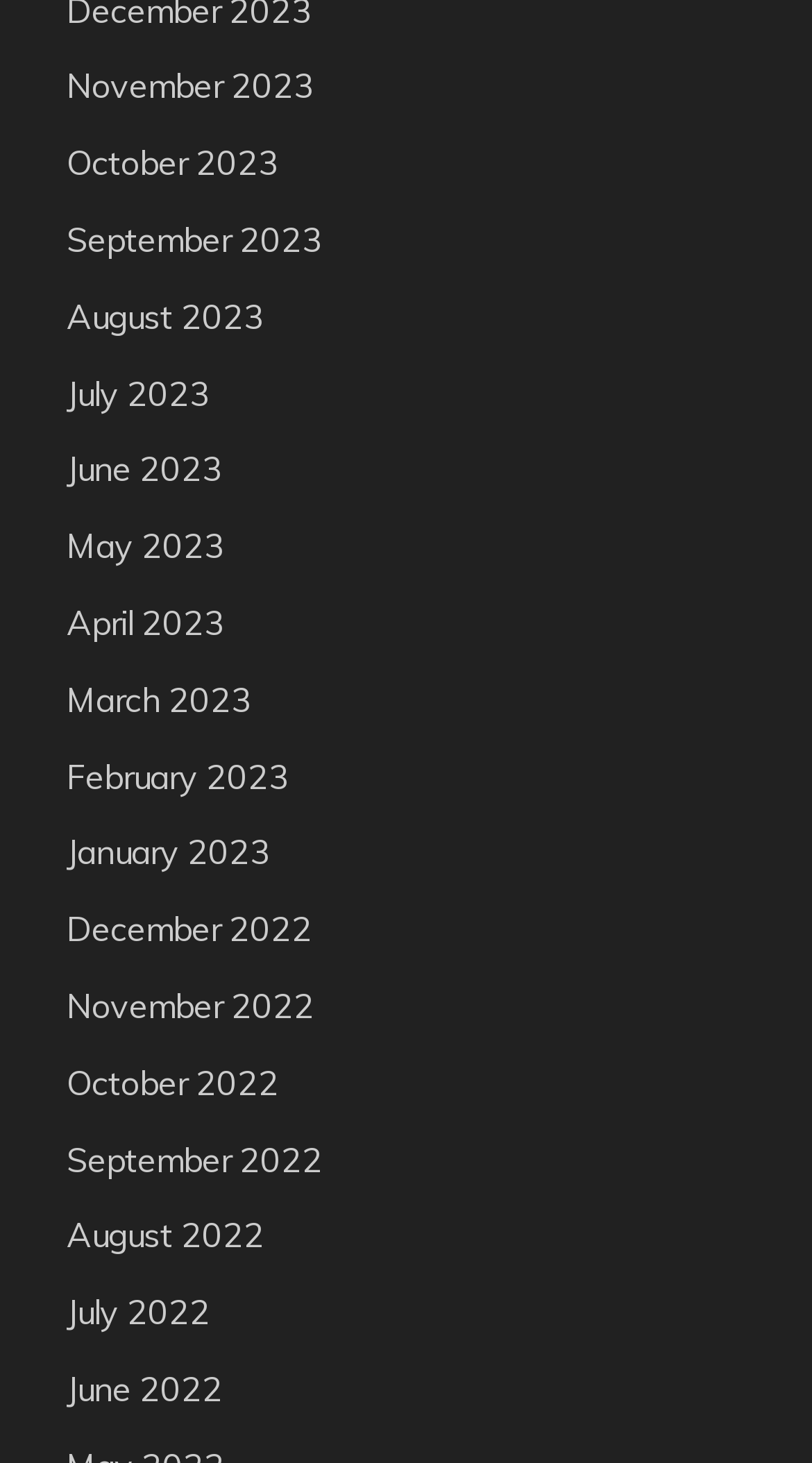Utilize the details in the image to thoroughly answer the following question: How many months are listed?

I counted the number of links on the webpage, each representing a month, from November 2023 to June 2022, and found 15 links in total.